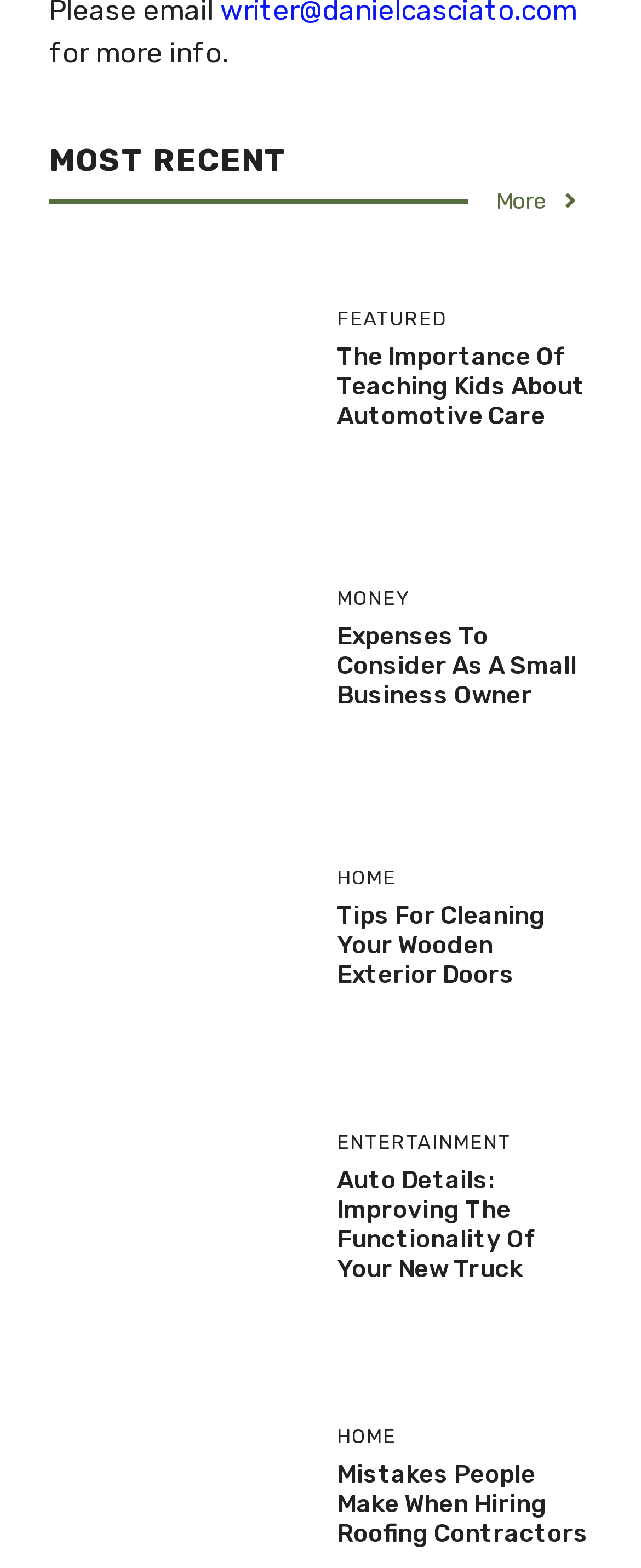Please find the bounding box coordinates of the element's region to be clicked to carry out this instruction: "Read more about 'Expenses To Consider as a Small Business Owner'".

[0.083, 0.405, 0.468, 0.426]